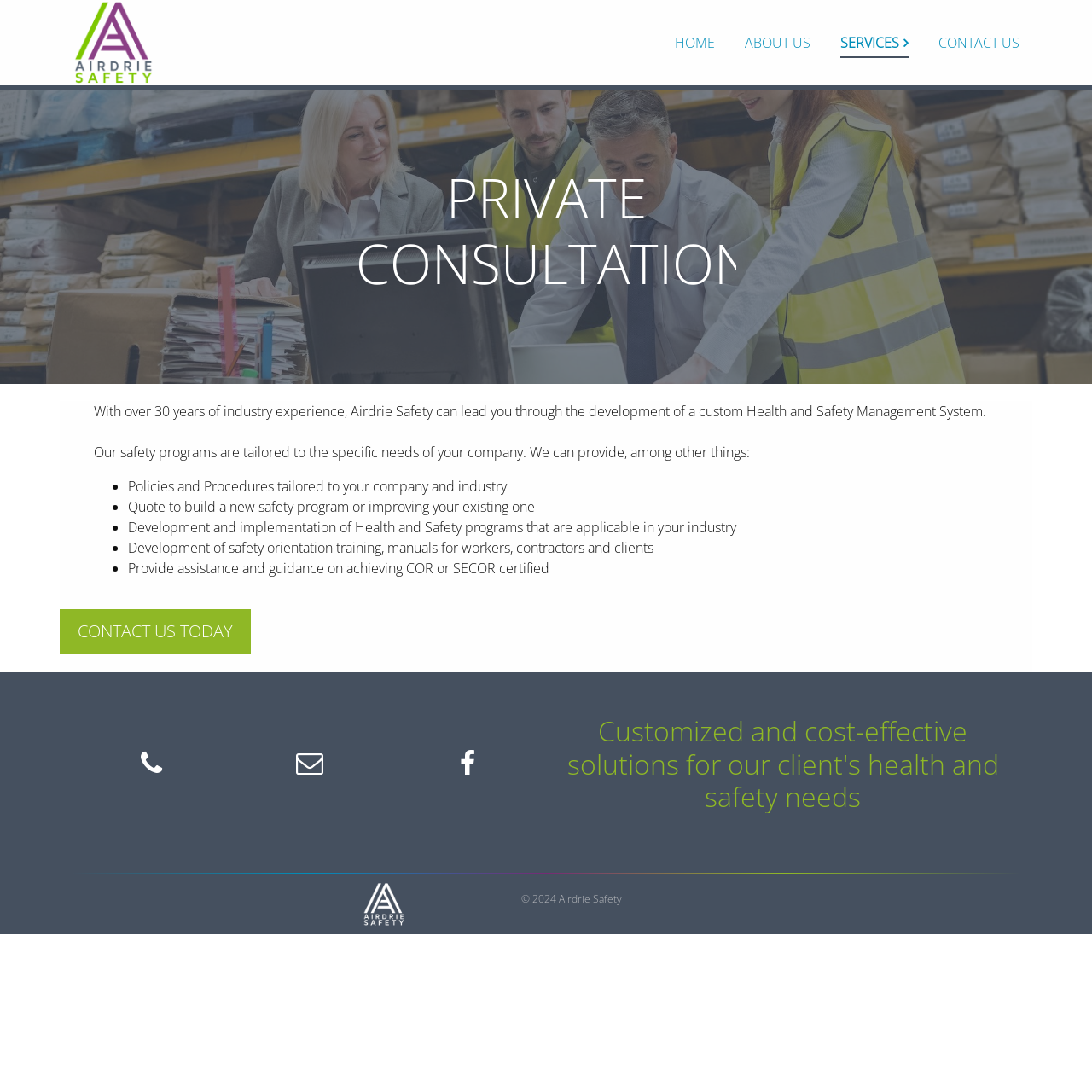Locate the bounding box coordinates of the element that should be clicked to fulfill the instruction: "Click ABOUT US".

[0.682, 0.03, 0.742, 0.048]